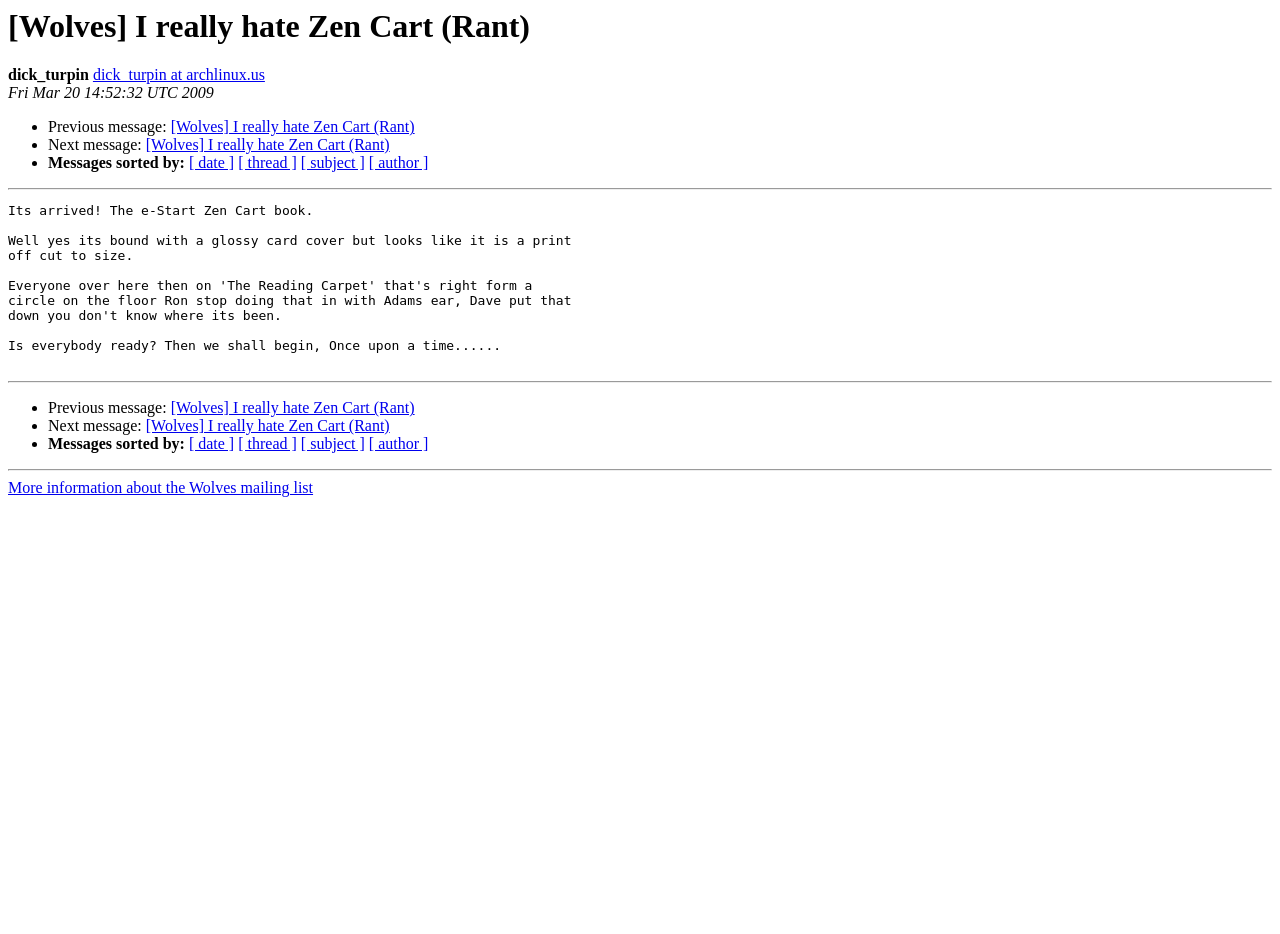What is the date of the post?
From the details in the image, provide a complete and detailed answer to the question.

The date of the post is 'Fri Mar 20 14:52:32 UTC 2009' which is mentioned in the StaticText element with bounding box coordinates [0.006, 0.09, 0.167, 0.109].